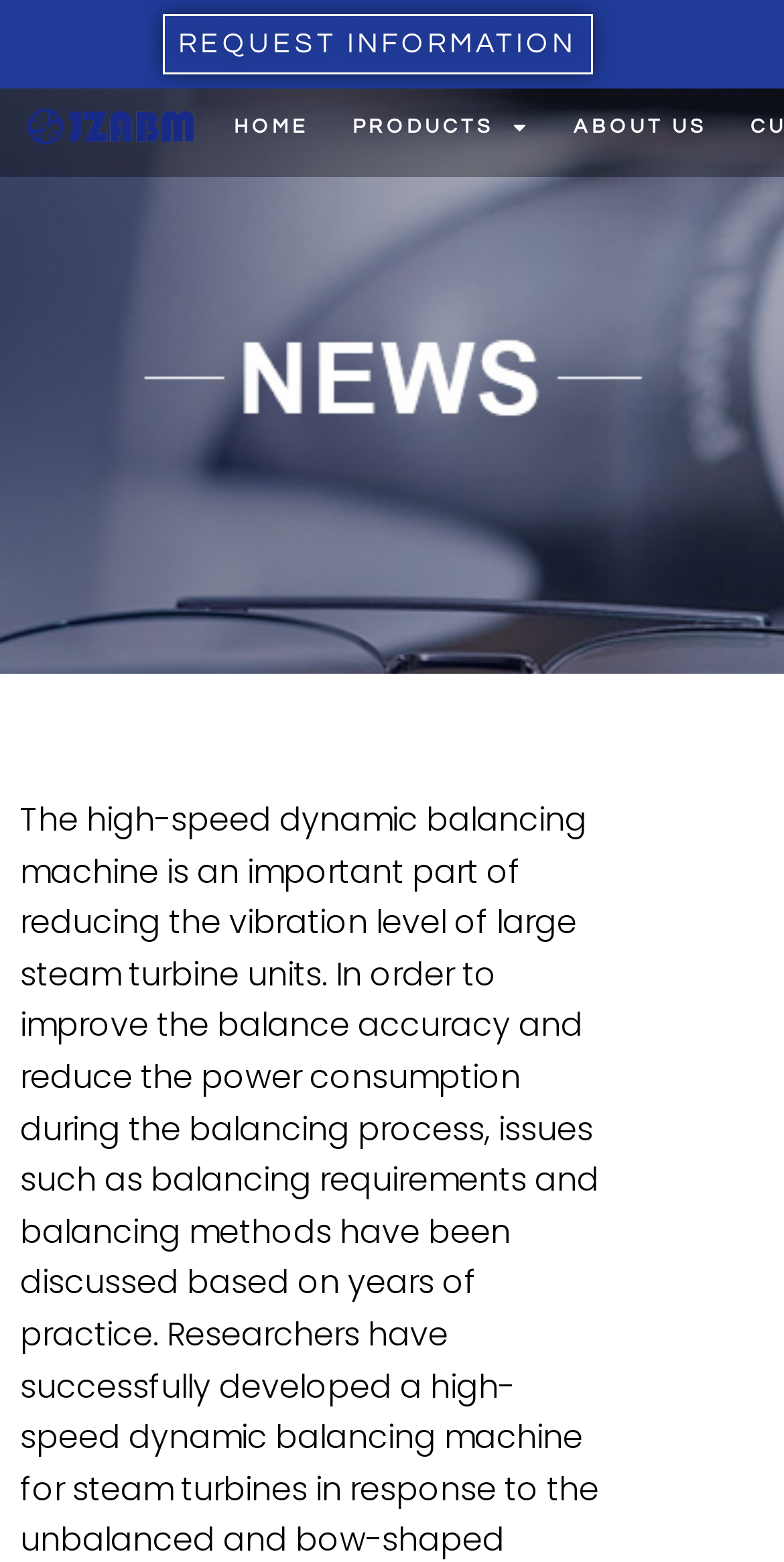Identify the bounding box for the UI element described as: "alt="armature balancing machine"". Ensure the coordinates are four float numbers between 0 and 1, formatted as [left, top, right, bottom].

[0.026, 0.065, 0.27, 0.098]